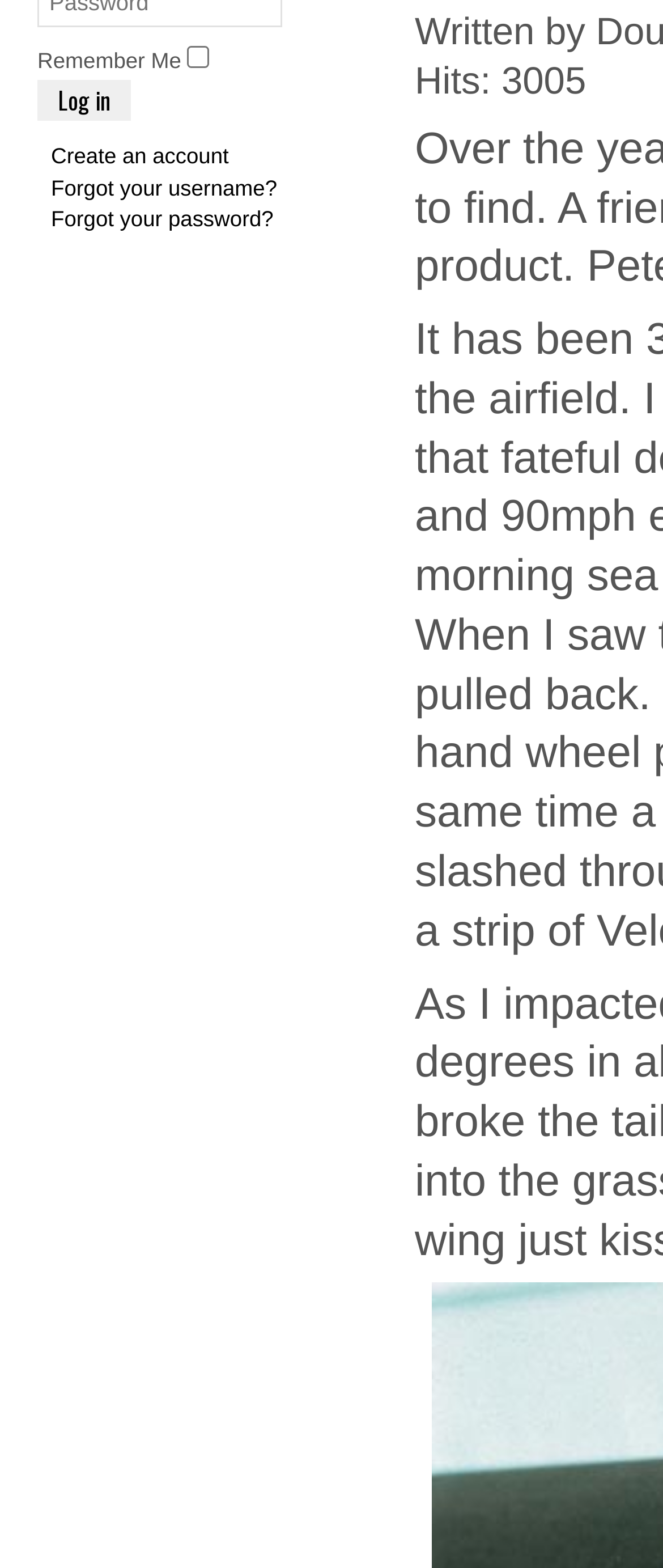Based on the element description "Log in", predict the bounding box coordinates of the UI element.

[0.056, 0.051, 0.197, 0.077]